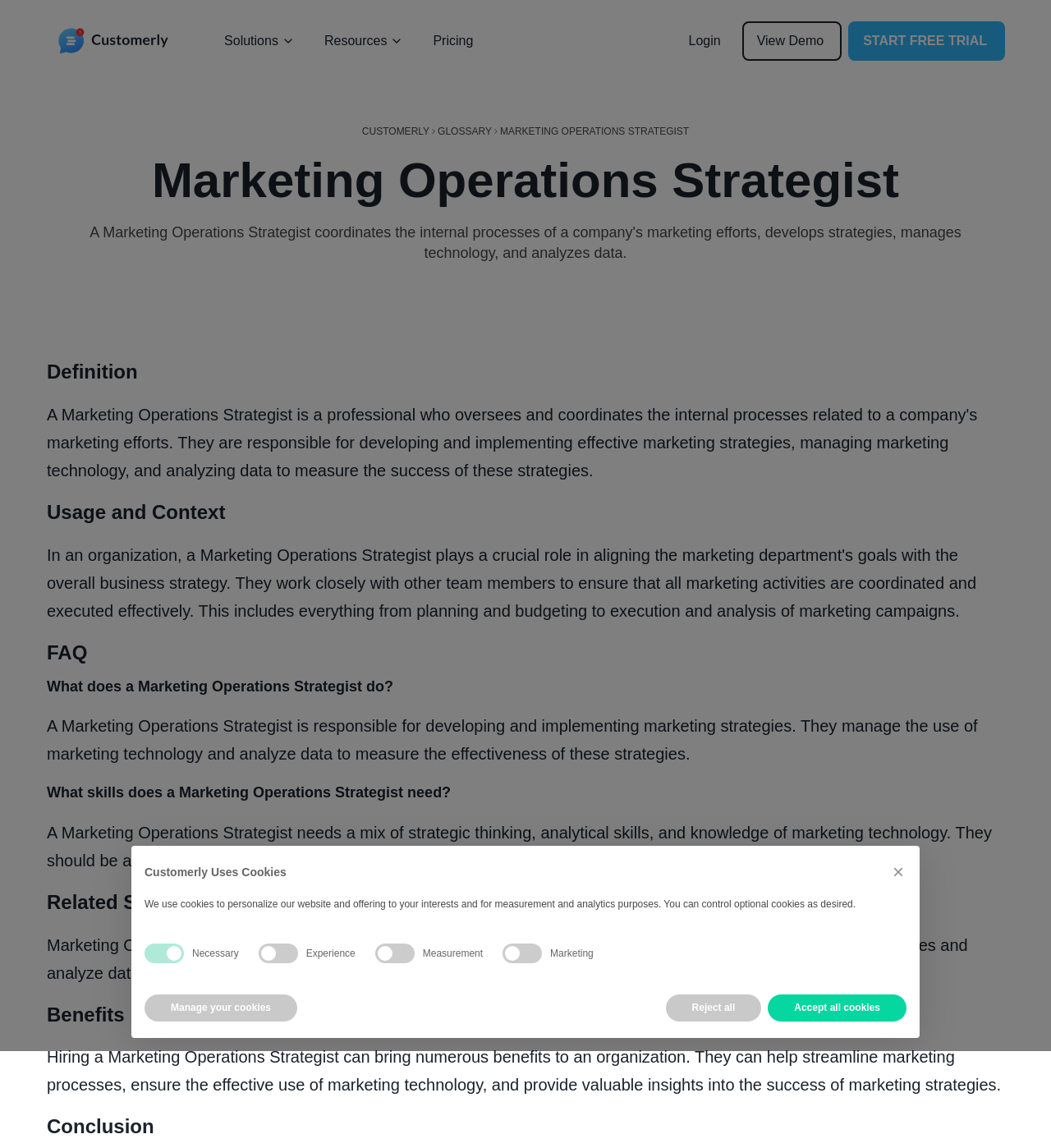What is the main title displayed on this webpage?

Marketing Operations Strategist